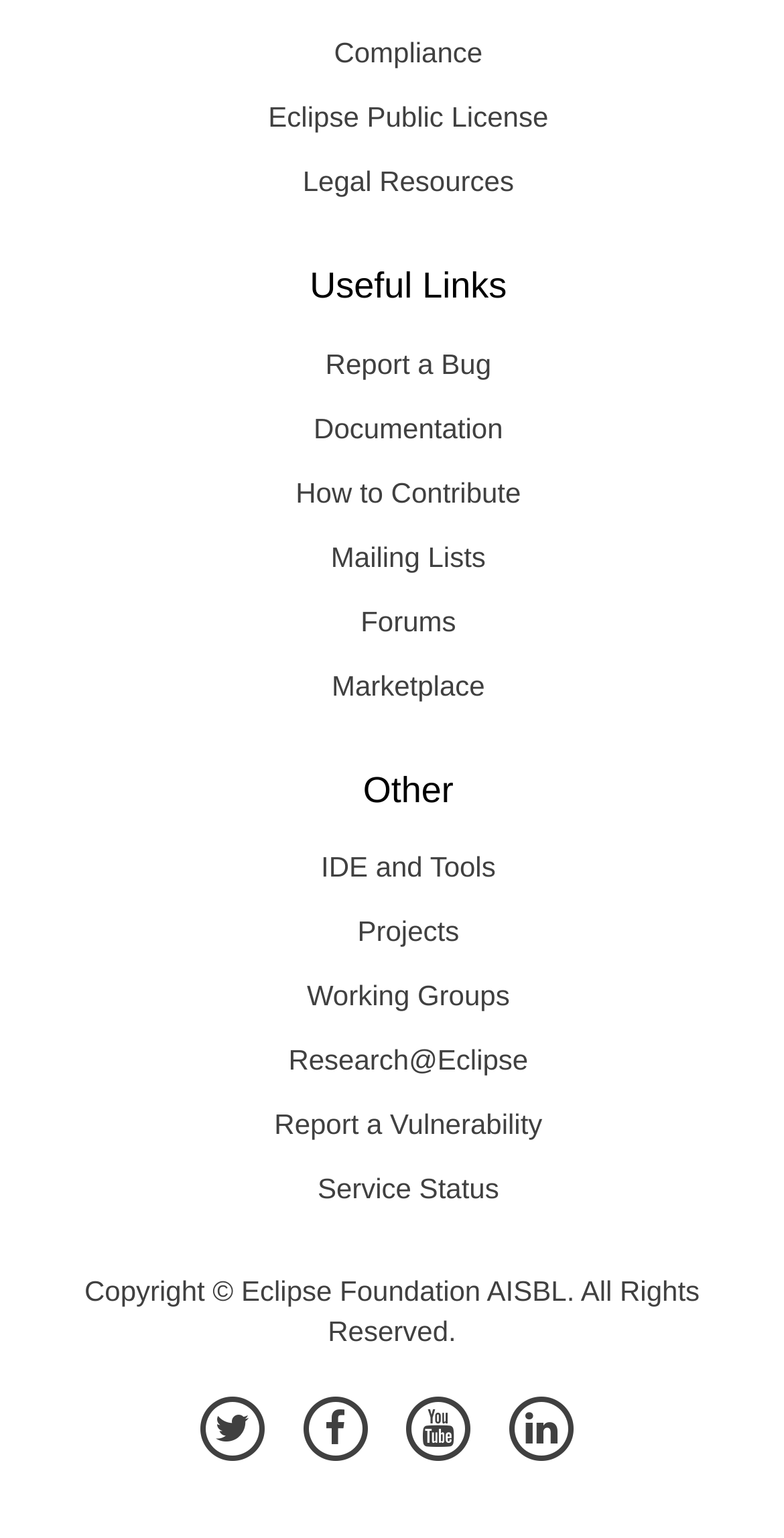Please determine the bounding box coordinates of the element to click on in order to accomplish the following task: "Check the Service Status". Ensure the coordinates are four float numbers ranging from 0 to 1, i.e., [left, top, right, bottom].

[0.08, 0.752, 0.961, 0.794]